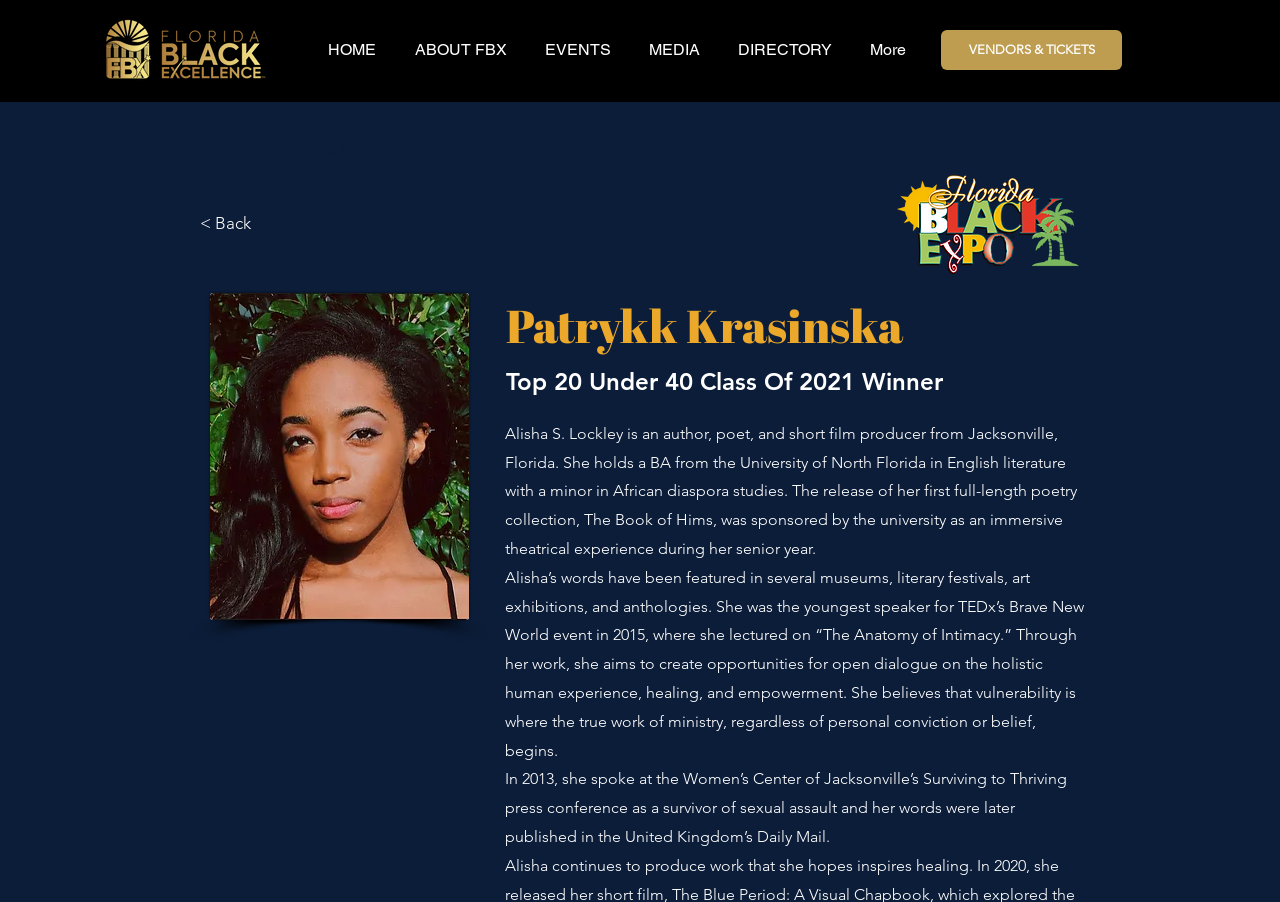What is the award won by Patrykk Krasinska?
Using the image as a reference, answer the question with a short word or phrase.

Top 20 Under 40 Class Of 2021 Winner